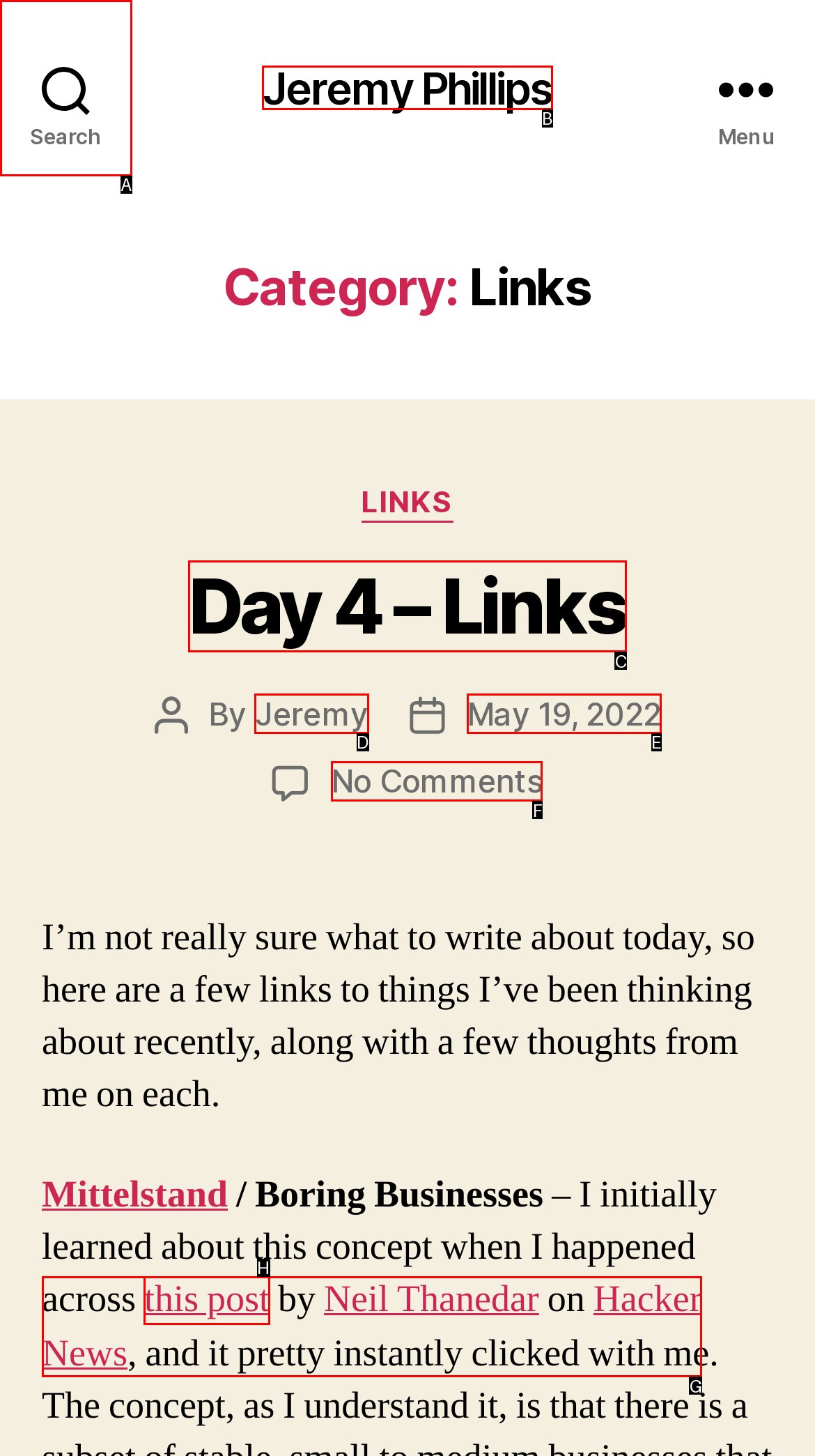Select the letter of the UI element you need to click on to fulfill this task: Read the post 'Day 4 – Links'. Write down the letter only.

C